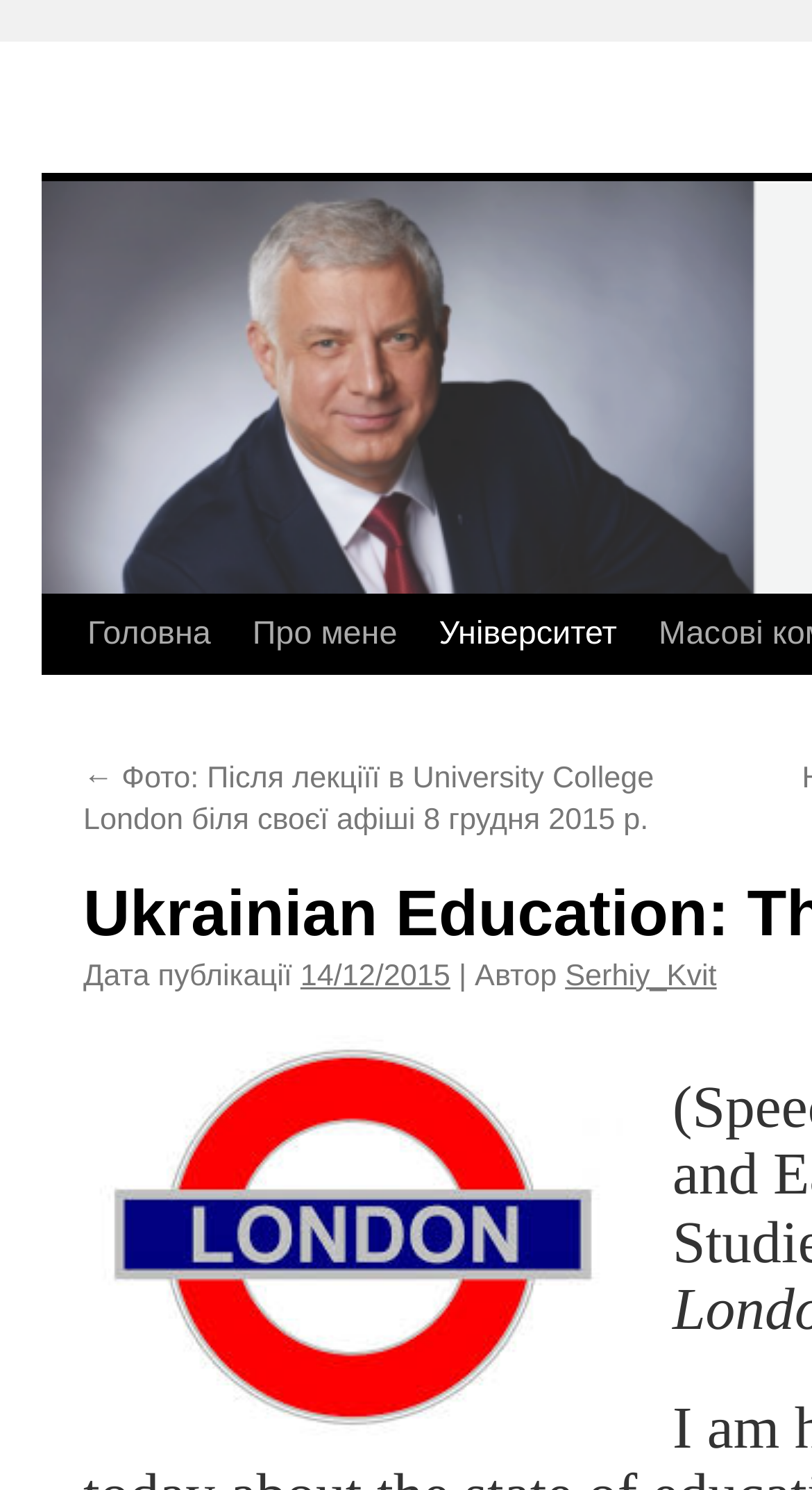From the element description Про мене, predict the bounding box coordinates of the UI element. The coordinates must be specified in the format (top-left x, top-left y, bottom-right x, bottom-right y) and should be within the 0 to 1 range.

[0.26, 0.4, 0.46, 0.506]